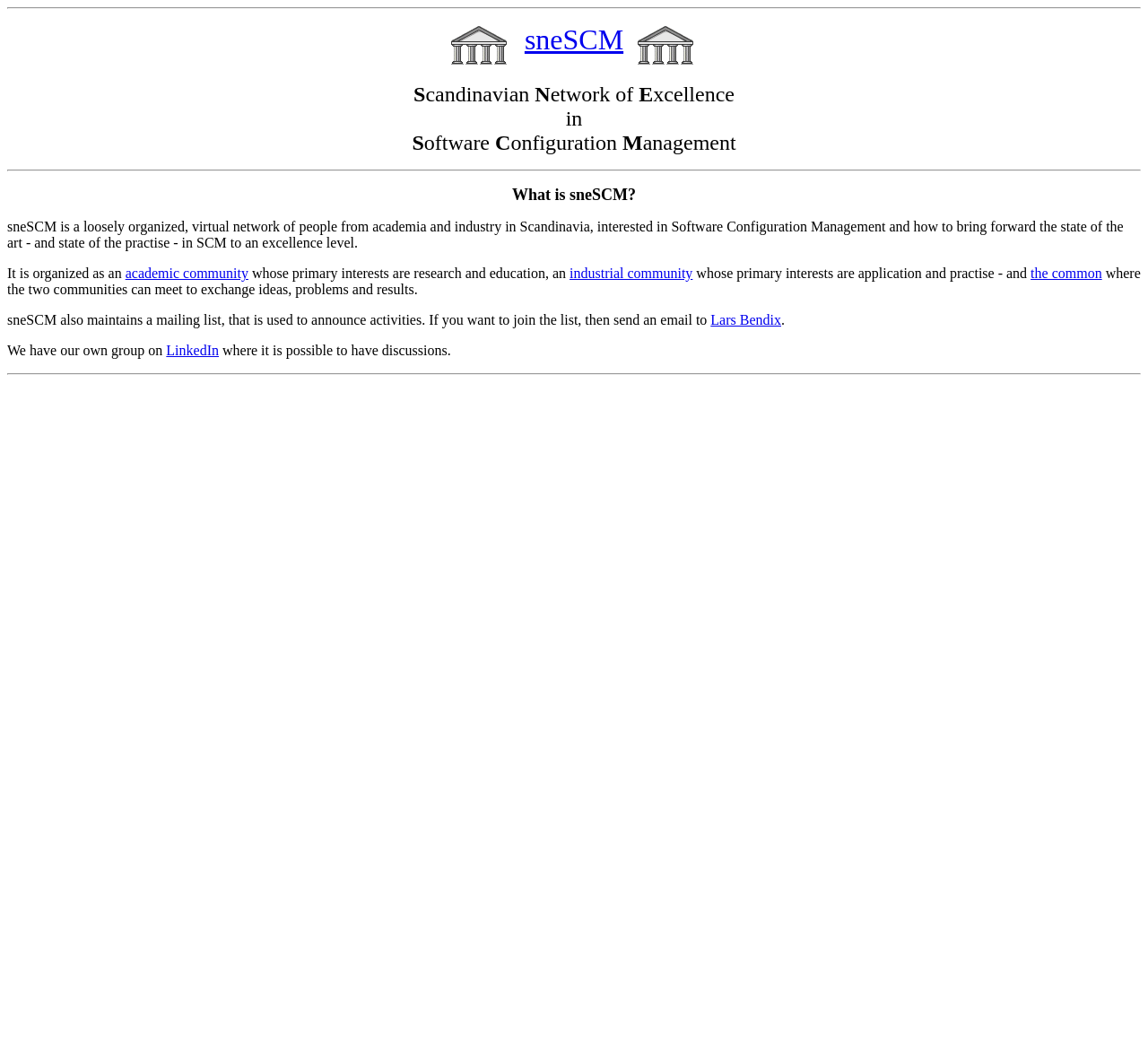Describe all the significant parts and information present on the webpage.

The webpage is about the Scandinavian Network of Excellence in Software Configuration Management (sneSCM). At the top, there is a horizontal separator, followed by a link to "sneSCM" and a series of static texts that spell out "Software Configuration Management". 

Below this, there is another horizontal separator, and then a static text "What is sneSCM?" is displayed. This is followed by a lengthy paragraph of text that describes sneSCM as a virtual network of people from academia and industry in Scandinavia, interested in Software Configuration Management. 

The text continues to explain that sneSCM is organized as an academic community and an industrial community, with links to "academic community" and "industrial community" respectively. The text also mentions that sneSCM maintains a mailing list and provides a link to "Lars Bendix" to join the list. 

Further down, there is a mention of a LinkedIn group where discussions can take place, with a link to "LinkedIn". The webpage is divided into sections by horizontal separators, with the main content focused on describing the purpose and activities of sneSCM.